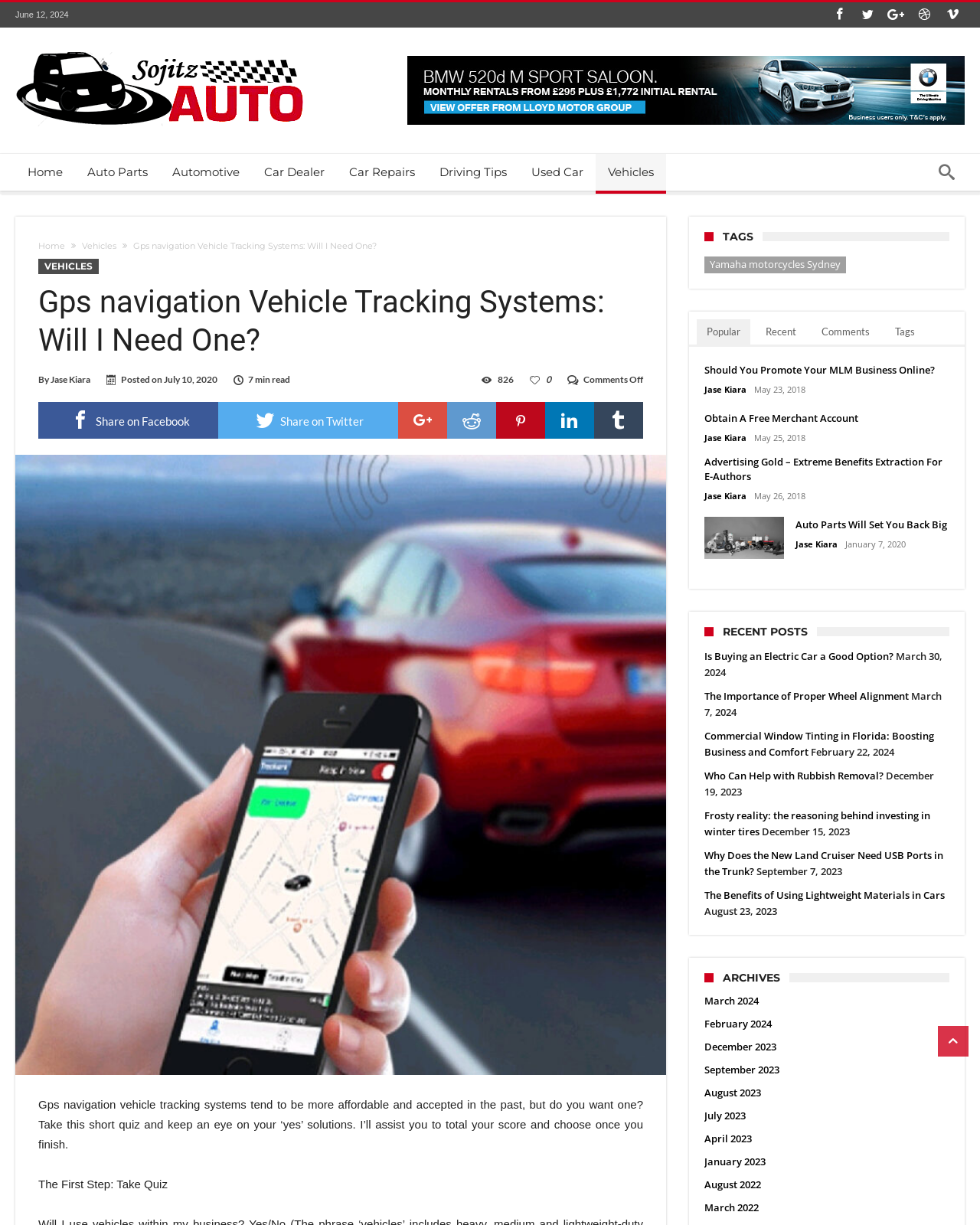What is the purpose of the quiz mentioned in the article?
Please provide a single word or phrase based on the screenshot.

To determine if you need a GPS navigation vehicle tracking system